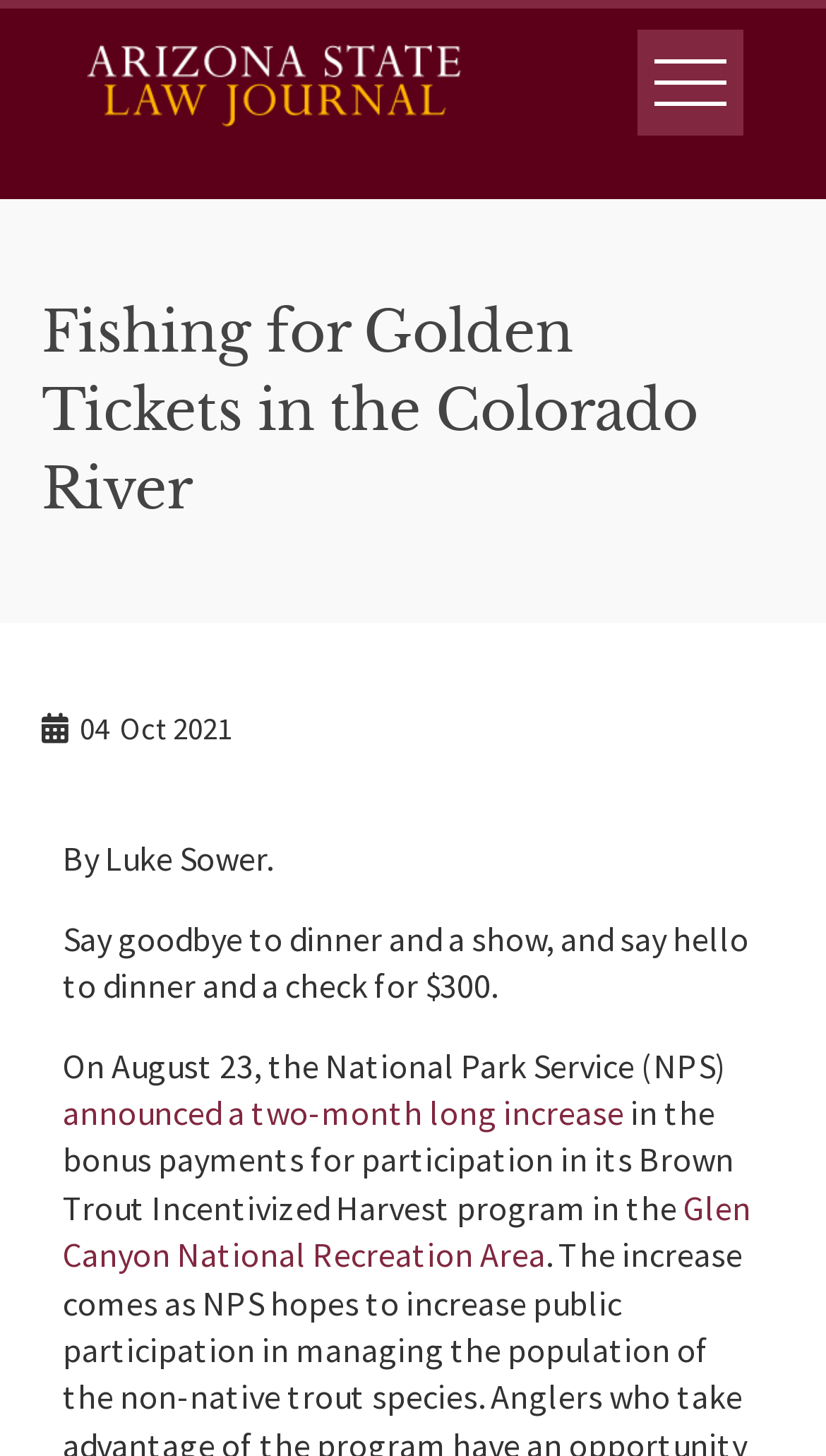What is the date mentioned in the article?
Refer to the image and provide a one-word or short phrase answer.

August 23